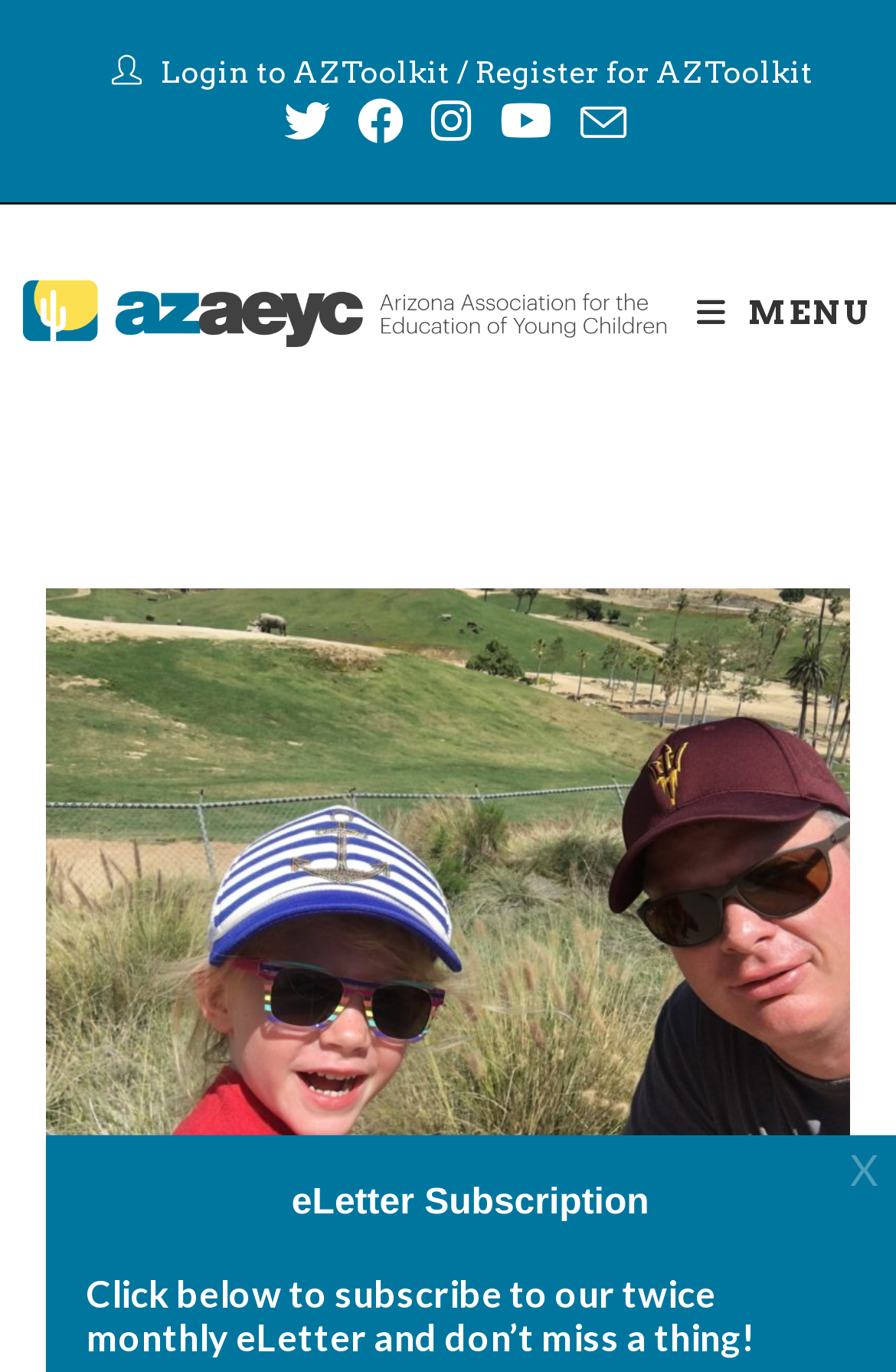Specify the bounding box coordinates of the area to click in order to follow the given instruction: "Open Mobile Menu."

[0.778, 0.175, 0.974, 0.282]